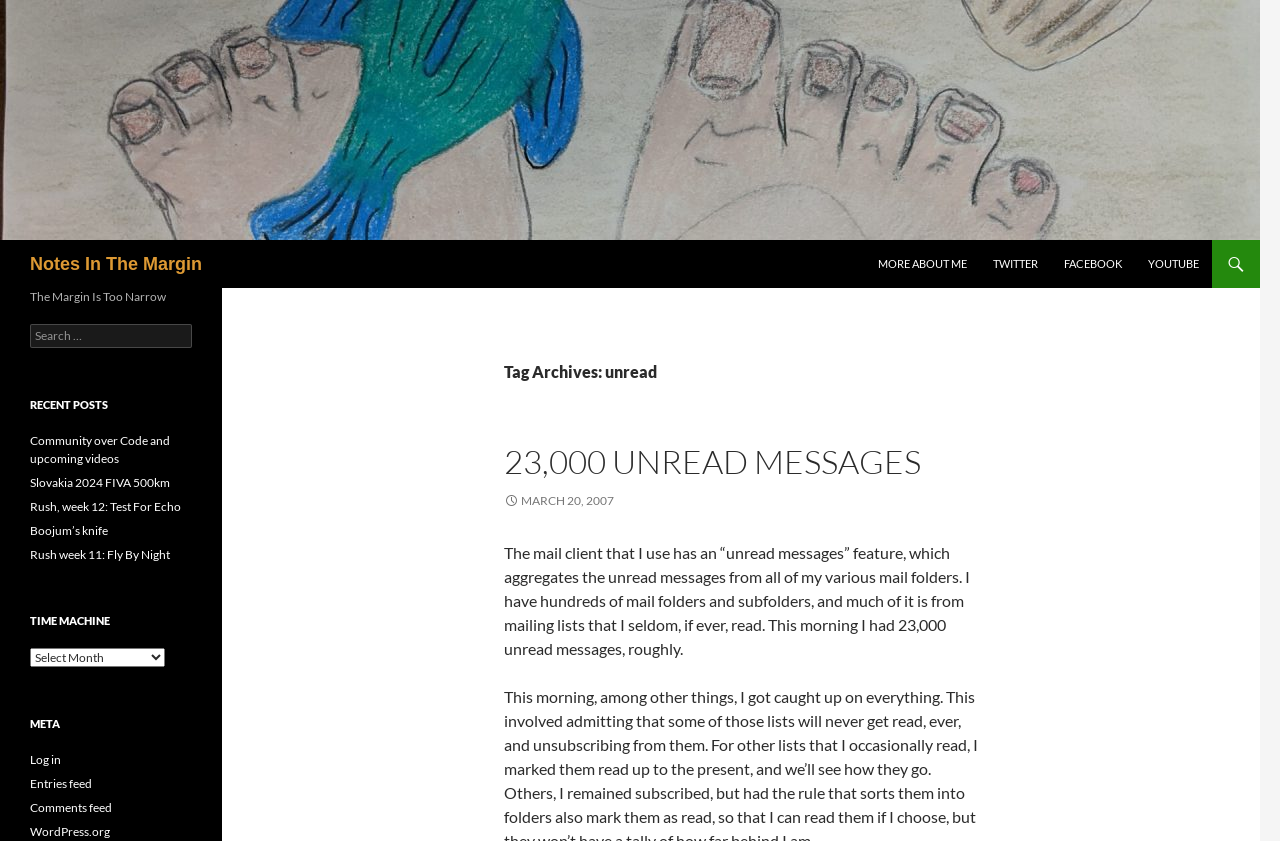Please identify the bounding box coordinates of the element's region that I should click in order to complete the following instruction: "View location on map". The bounding box coordinates consist of four float numbers between 0 and 1, i.e., [left, top, right, bottom].

None